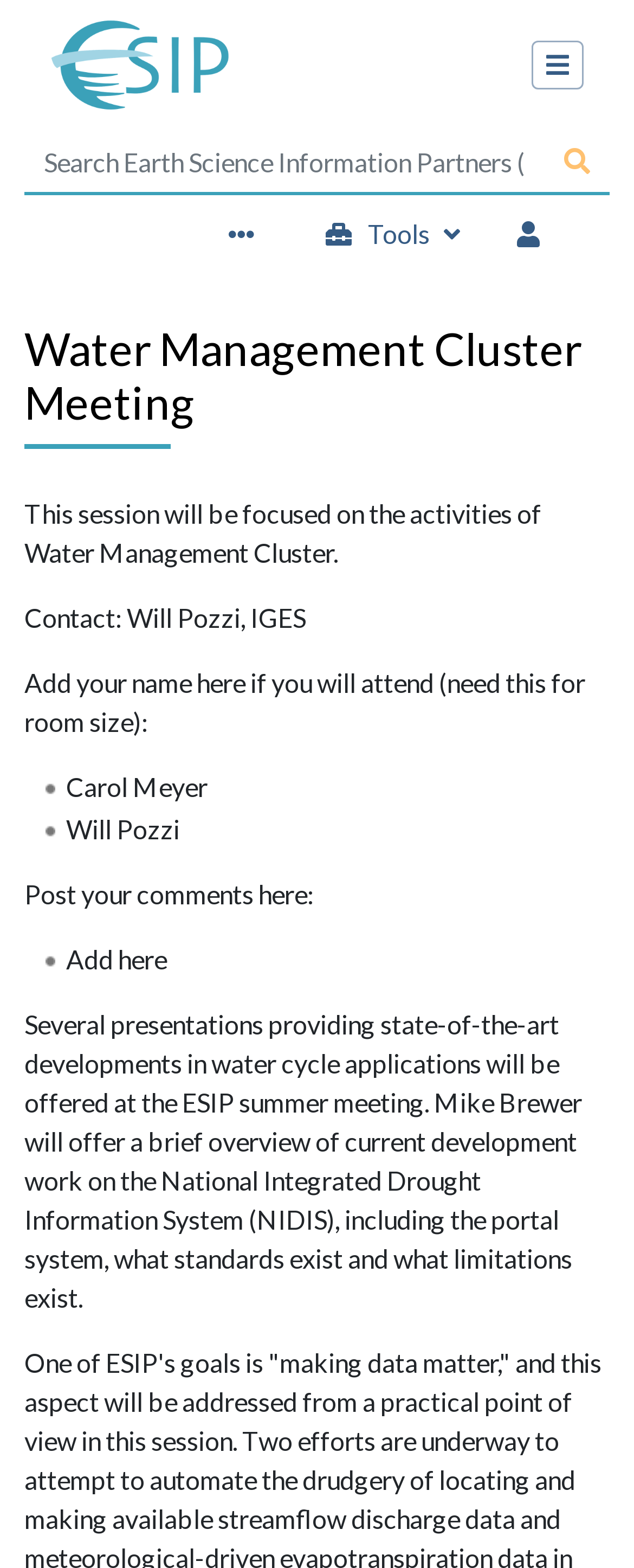Provide the bounding box coordinates, formatted as (top-left x, top-left y, bottom-right x, bottom-right y), with all values being floating point numbers between 0 and 1. Identify the bounding box of the UI element that matches the description: title="Page tools"

[0.354, 0.129, 0.426, 0.17]